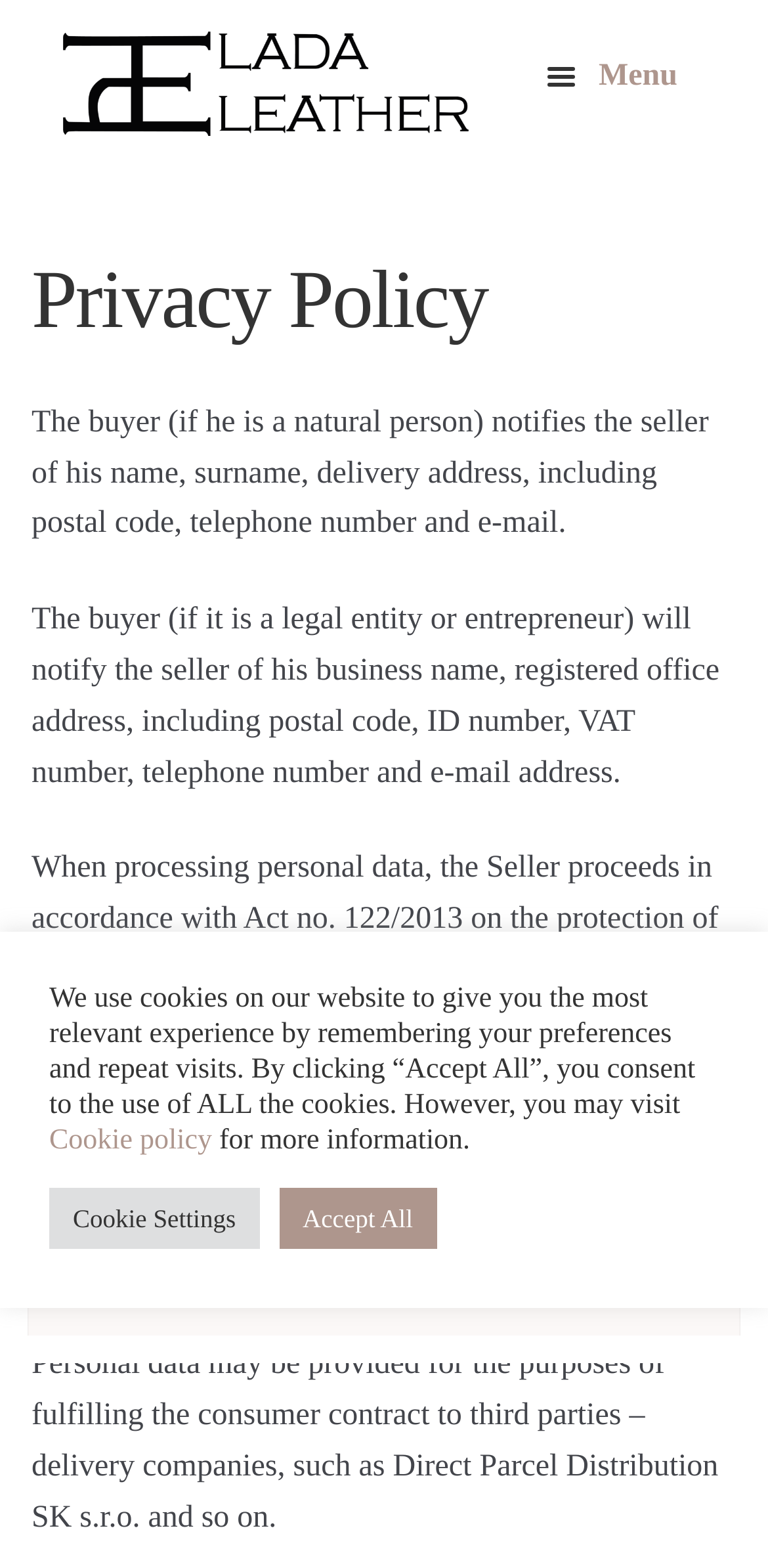Indicate the bounding box coordinates of the clickable region to achieve the following instruction: "View My Account."

[0.0, 0.749, 0.333, 0.834]